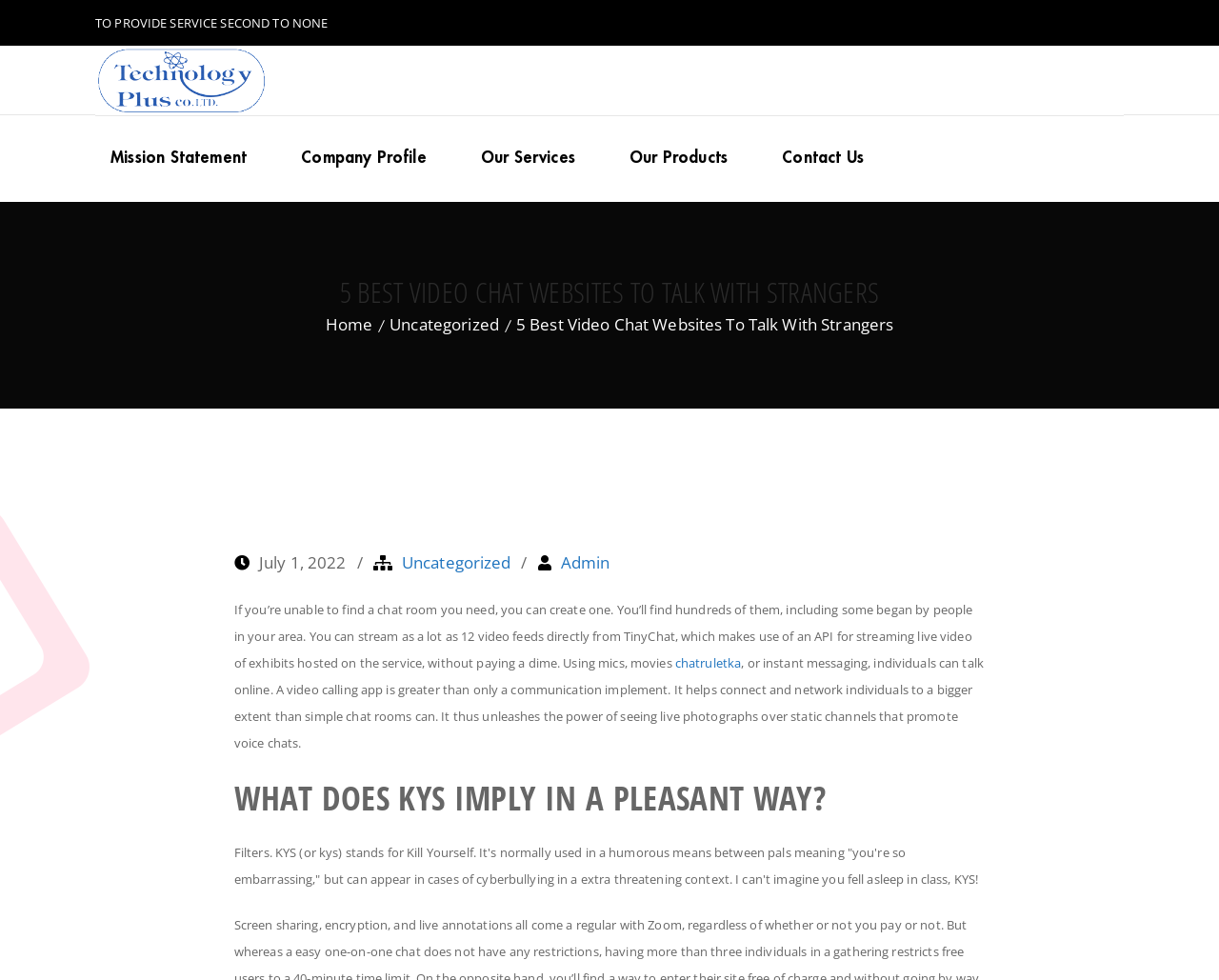With reference to the screenshot, provide a detailed response to the question below:
What does KYS stand for?

The webpage explains that KYS stands for Kill Yourself, but it's often used in a humorous way between friends to mean 'you're so embarrassing', although it can also appear in cases of cyberbullying in a more threatening context.